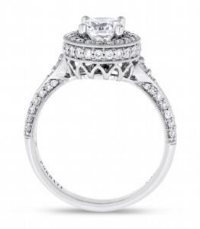What is the name of the collection this ring belongs to?
Using the information from the image, answer the question thoroughly.

According to the caption, this ring is part of Voyager's Bridal Porrati collection, which is known for its exquisite craftsmanship and timeless style.